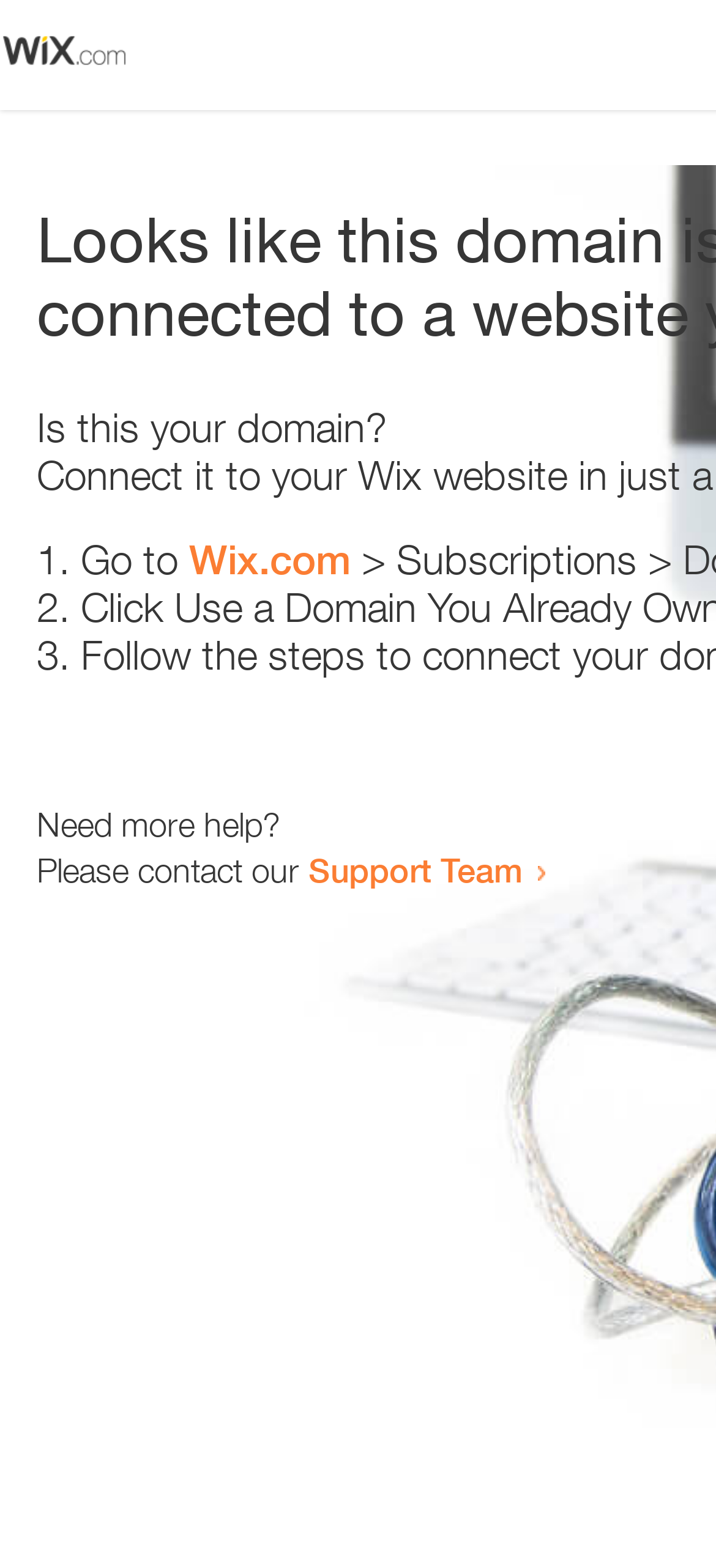Use a single word or phrase to answer this question: 
How many list markers are present?

3